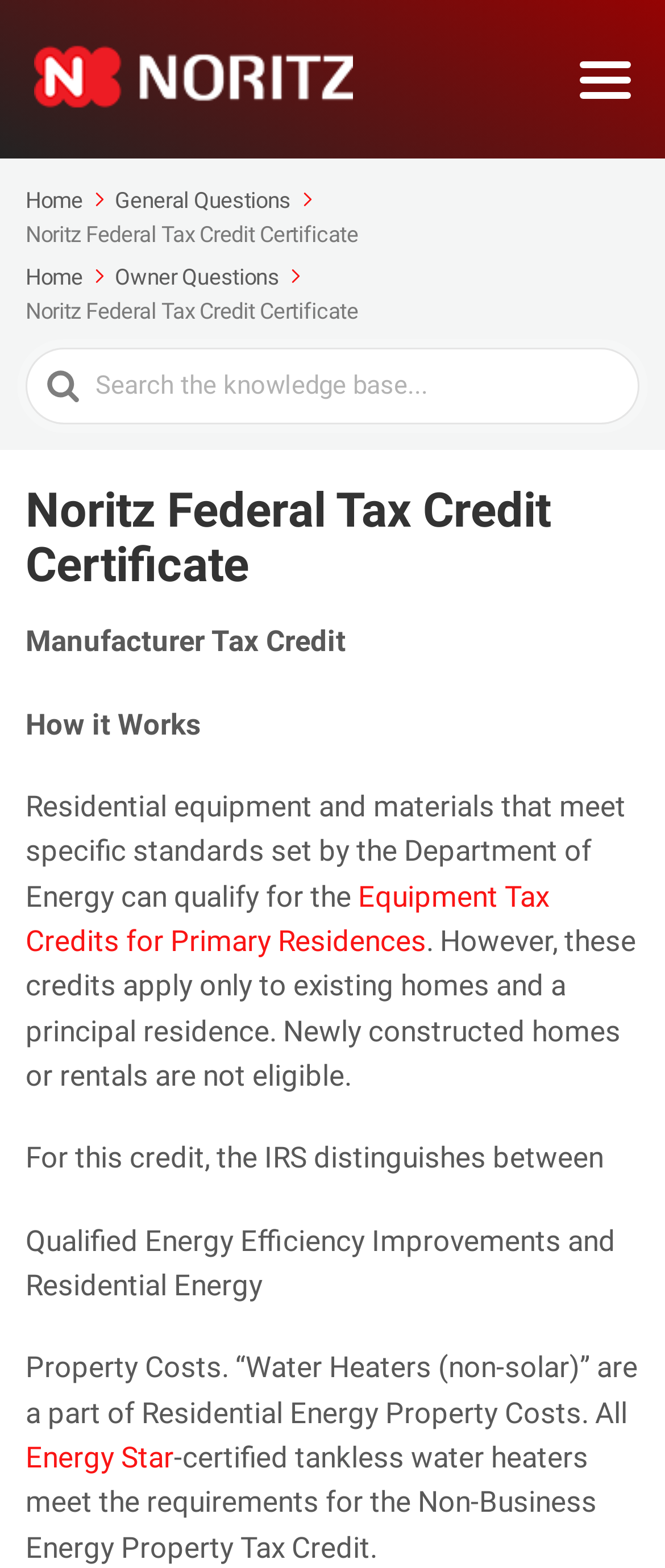What is the distinction made by the IRS for this credit?
Can you provide an in-depth and detailed response to the question?

The webpage states that the IRS distinguishes between Qualified Energy Efficiency Improvements and Residential Energy Property Costs, with 'Water Heaters (non-solar)' being a part of Residential Energy Property Costs.